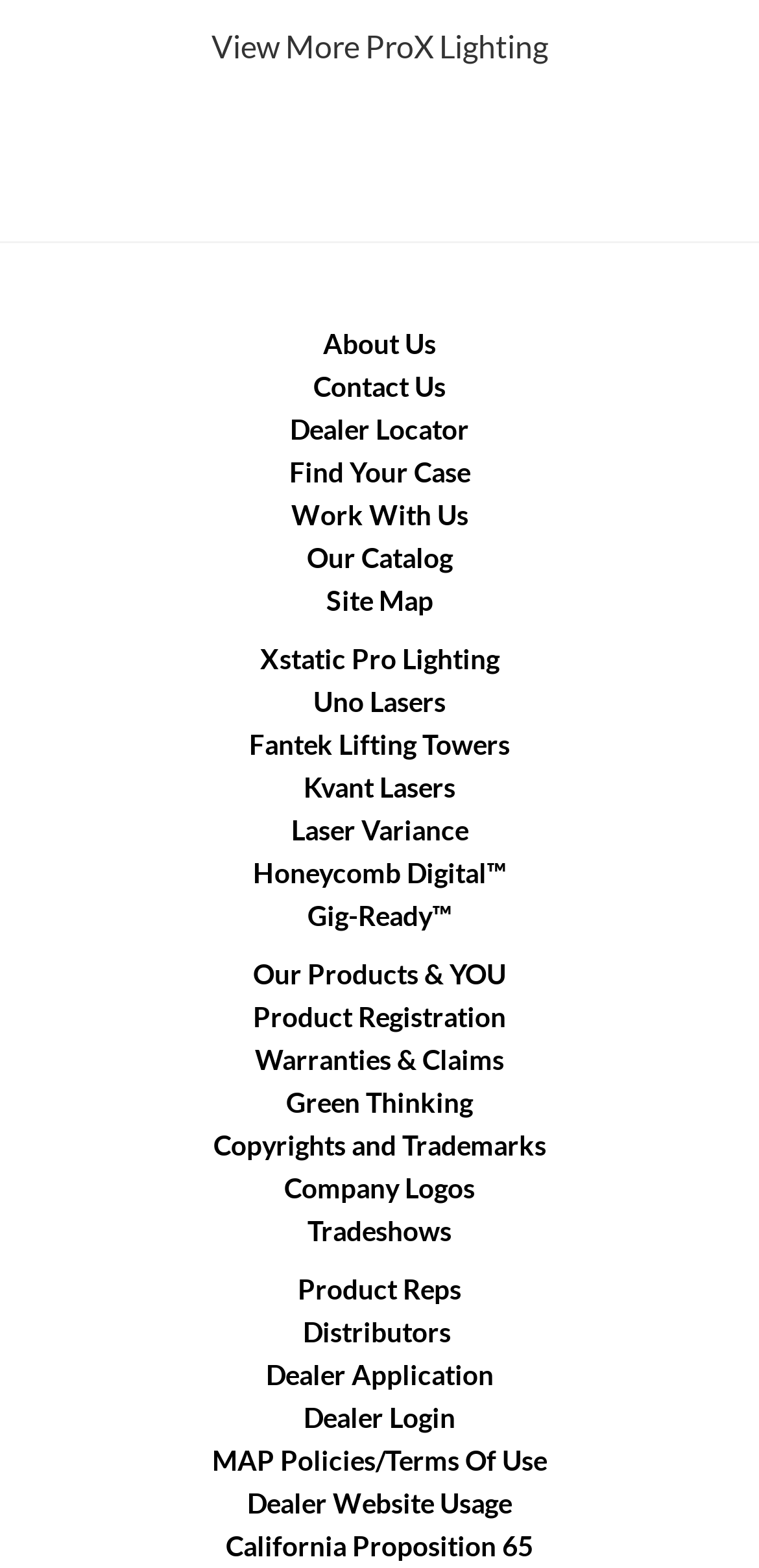Give a succinct answer to this question in a single word or phrase: 
What is the last link listed under 'Our Products & YOU'?

Tradeshow